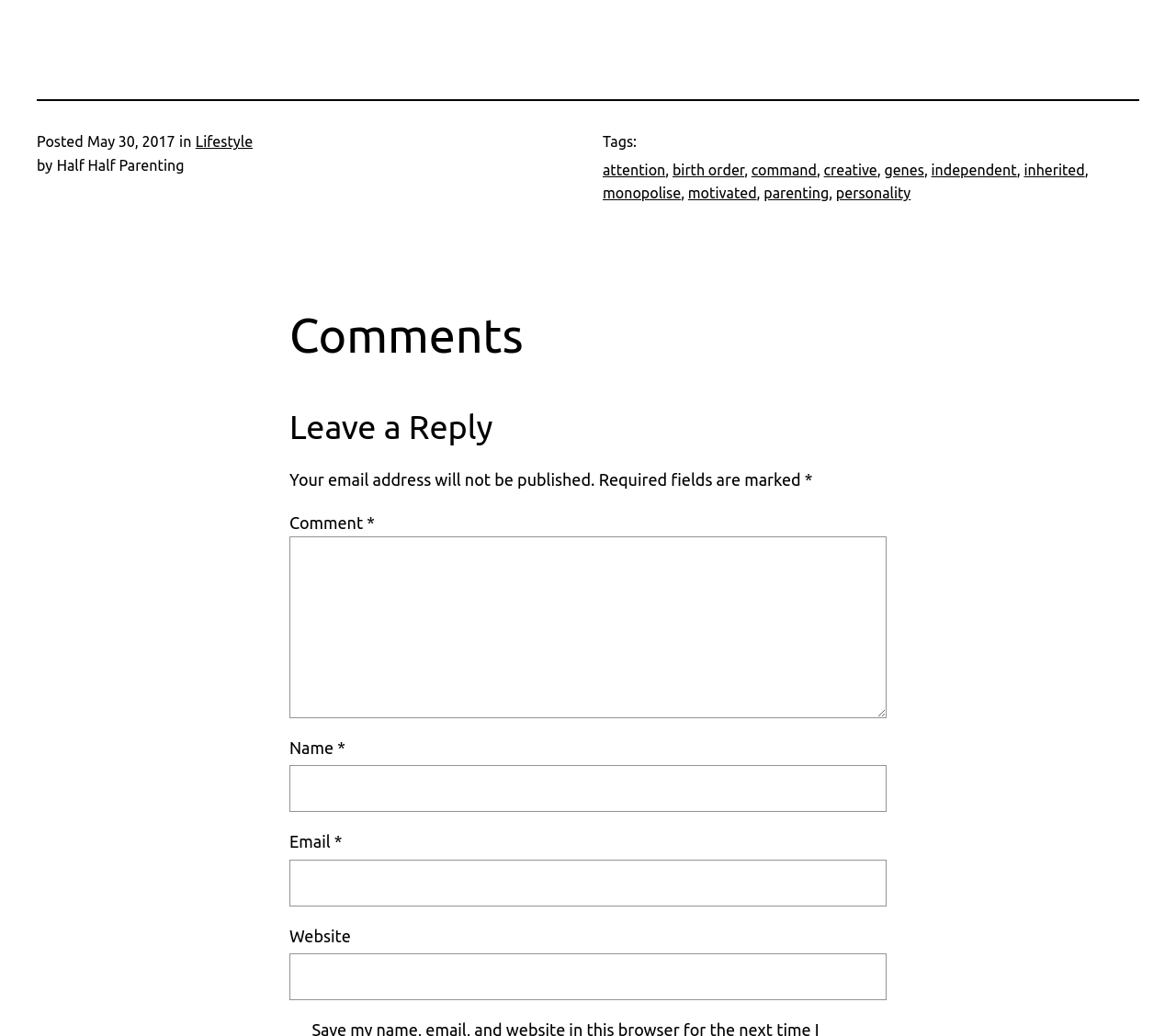Determine the bounding box coordinates of the UI element described by: "Facebook".

None